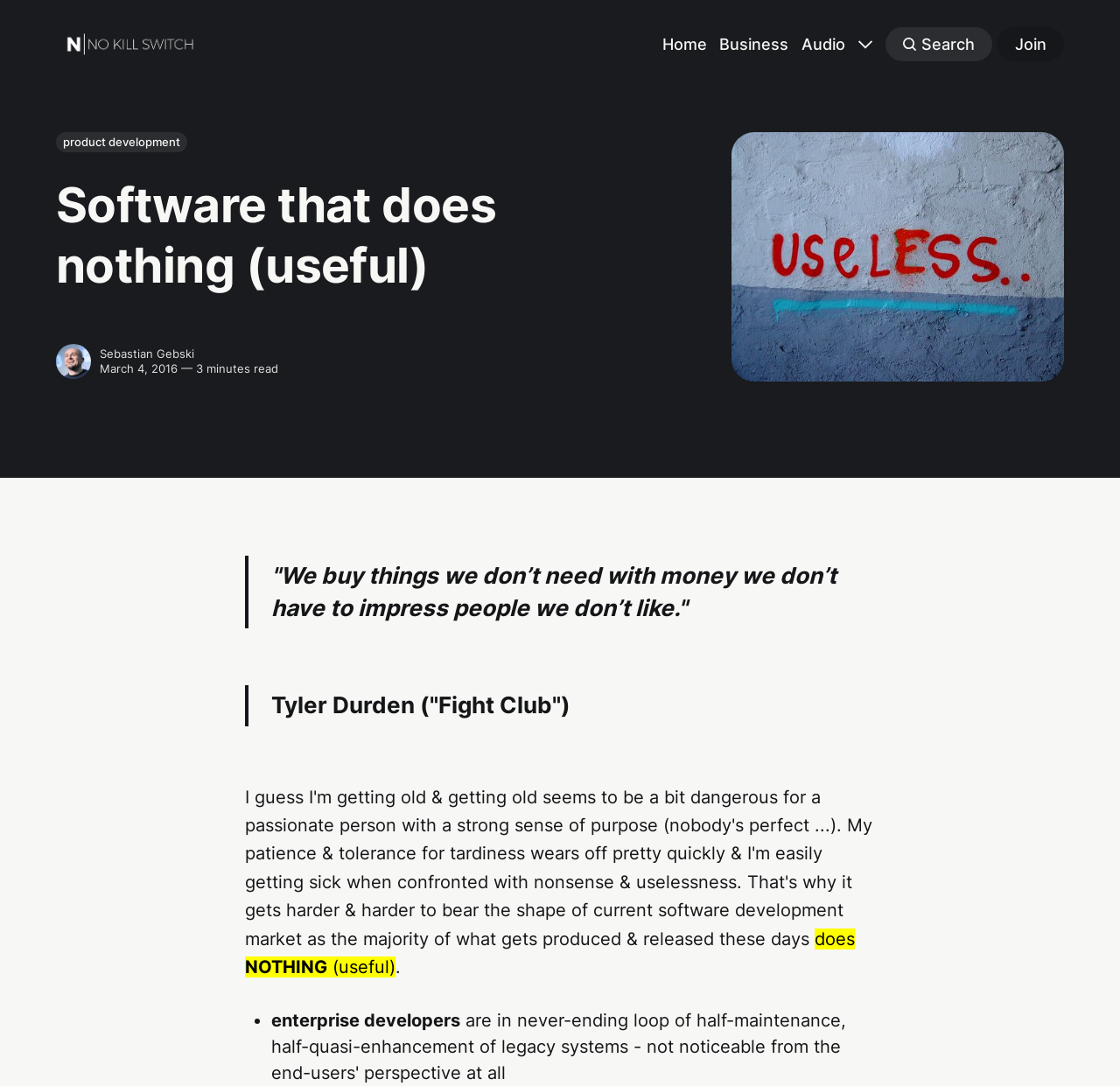Determine the bounding box for the described UI element: "Audio".

[0.716, 0.029, 0.755, 0.051]